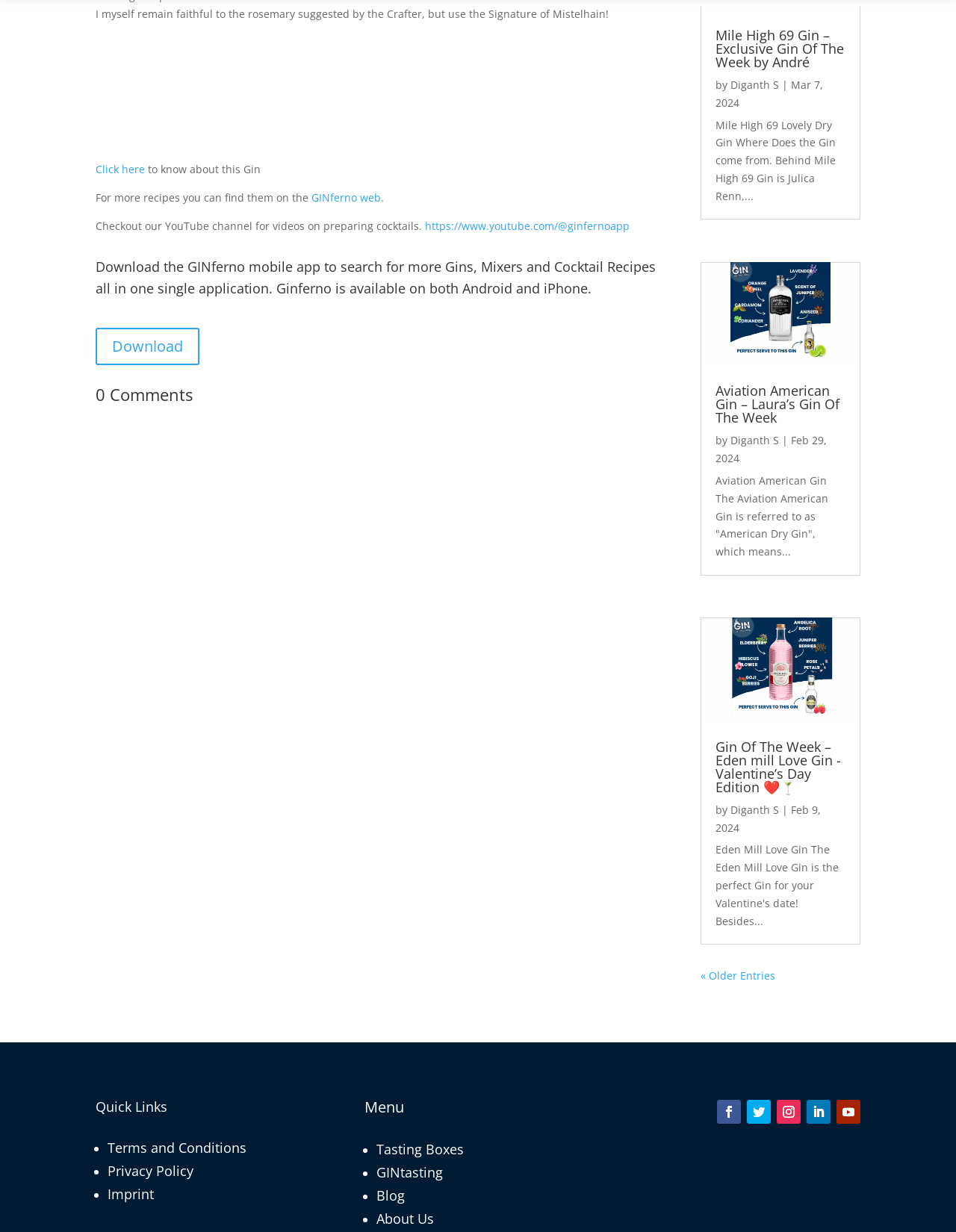What is the name of the author who wrote the article about Aviation American Gin?
Can you offer a detailed and complete answer to this question?

The article about Aviation American Gin is written by Diganth S, as indicated by the link 'Diganth S' next to the vertical bar '|' and the date 'Feb 29, 2024'.